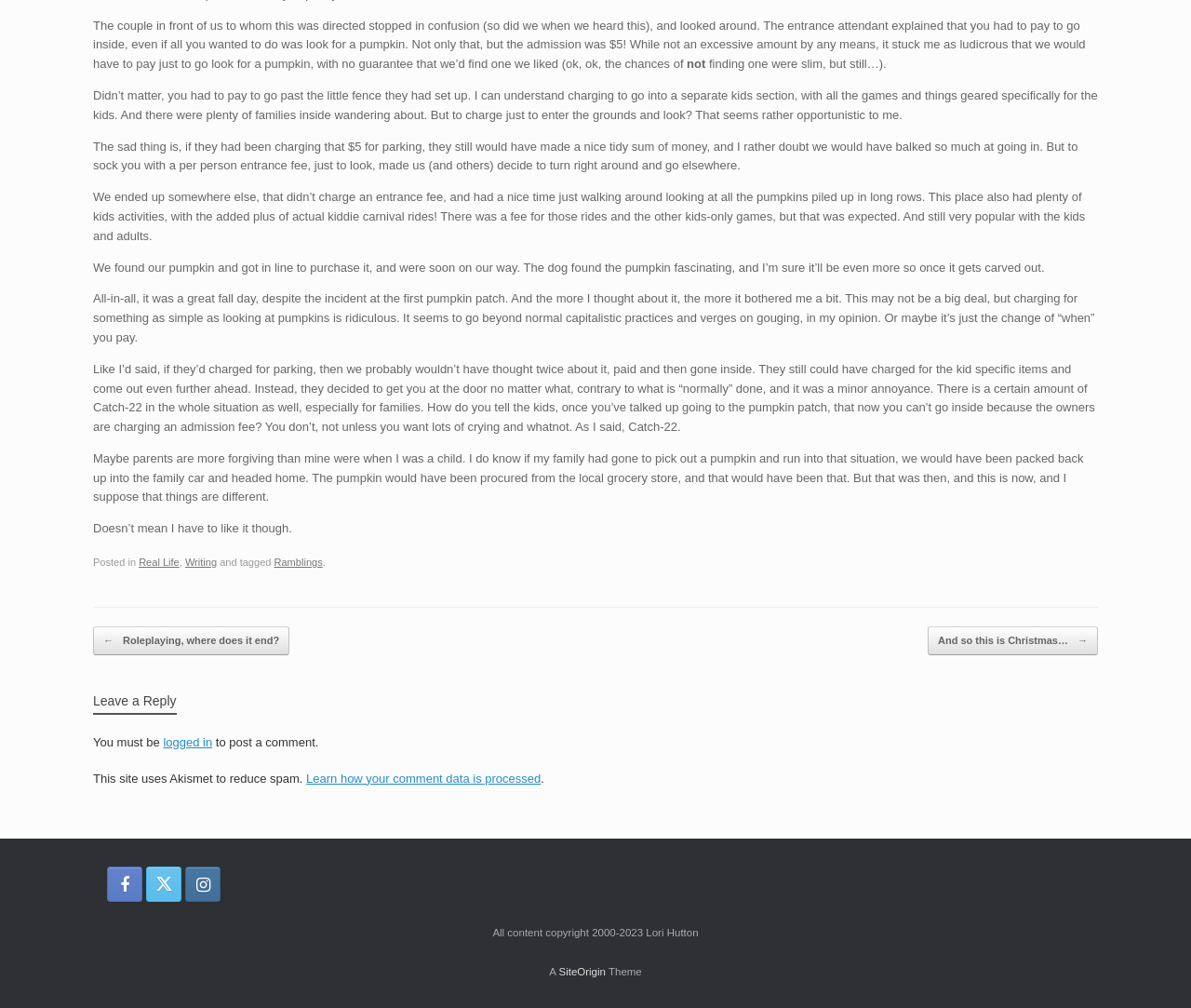Provide the bounding box coordinates, formatted as (top-left x, top-left y, bottom-right x, bottom-right y), with all values being floating point numbers between 0 and 1. Identify the bounding box of the UI element that matches the description: logged in

[0.137, 0.729, 0.178, 0.743]